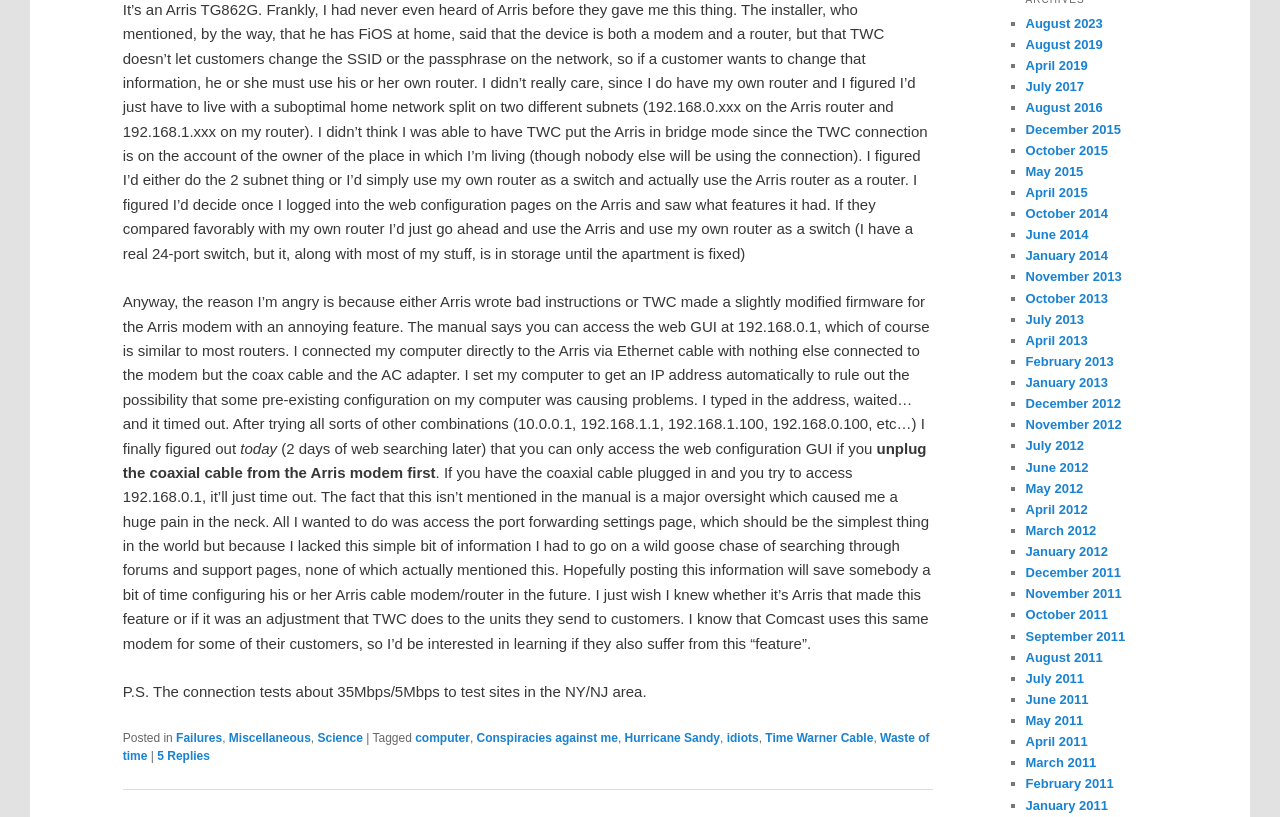Locate the bounding box coordinates of the element you need to click to accomplish the task described by this instruction: "Click the link 'August 2023'".

[0.801, 0.02, 0.862, 0.038]